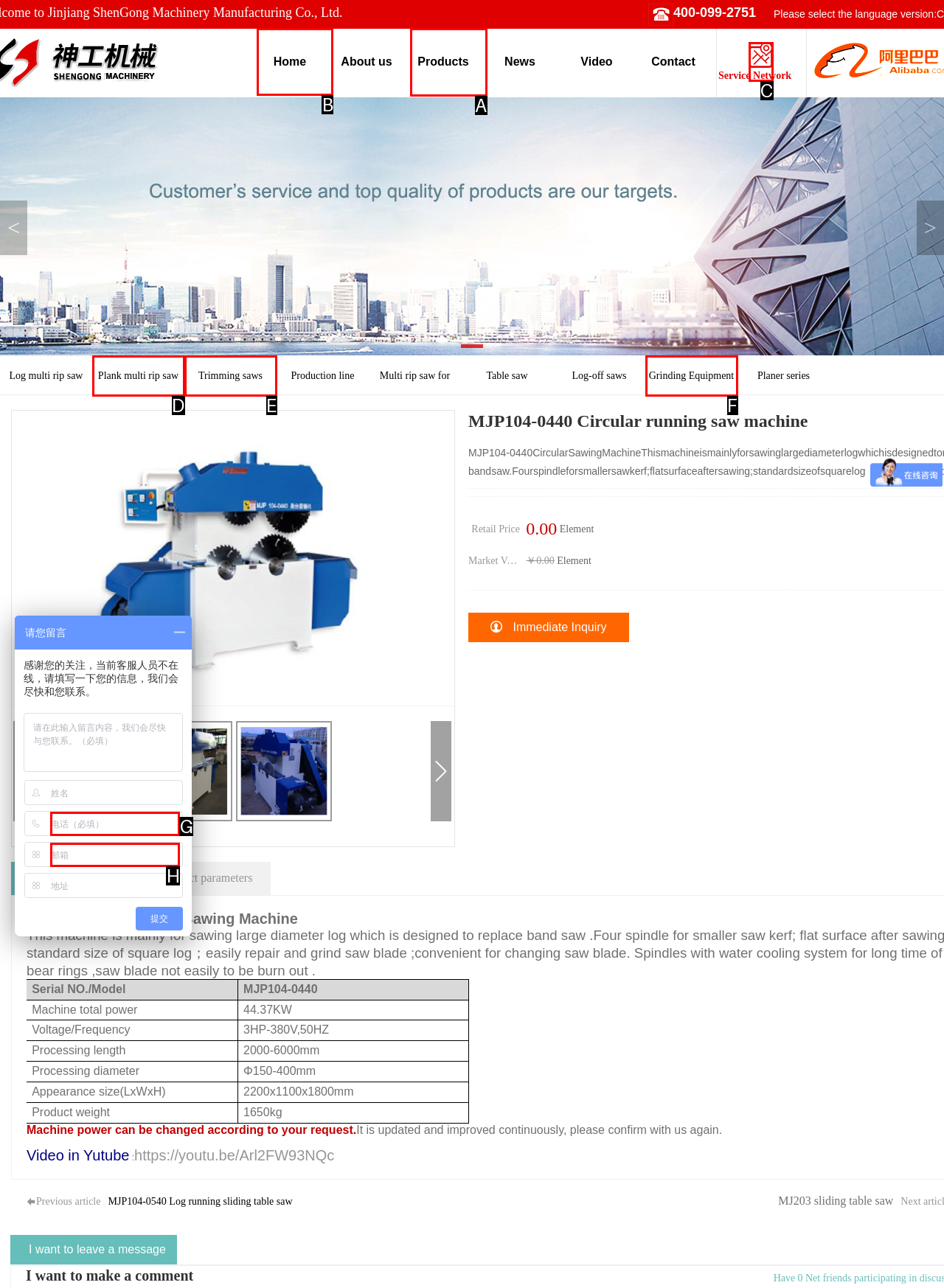Indicate the HTML element that should be clicked to perform the task: Click on the Home link Reply with the letter corresponding to the chosen option.

B